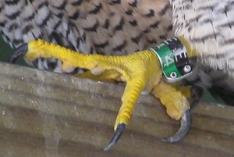What can be inferred about the falcon's nature from its foot and talons?
Based on the visual, give a brief answer using one word or a short phrase.

Strength and predatory